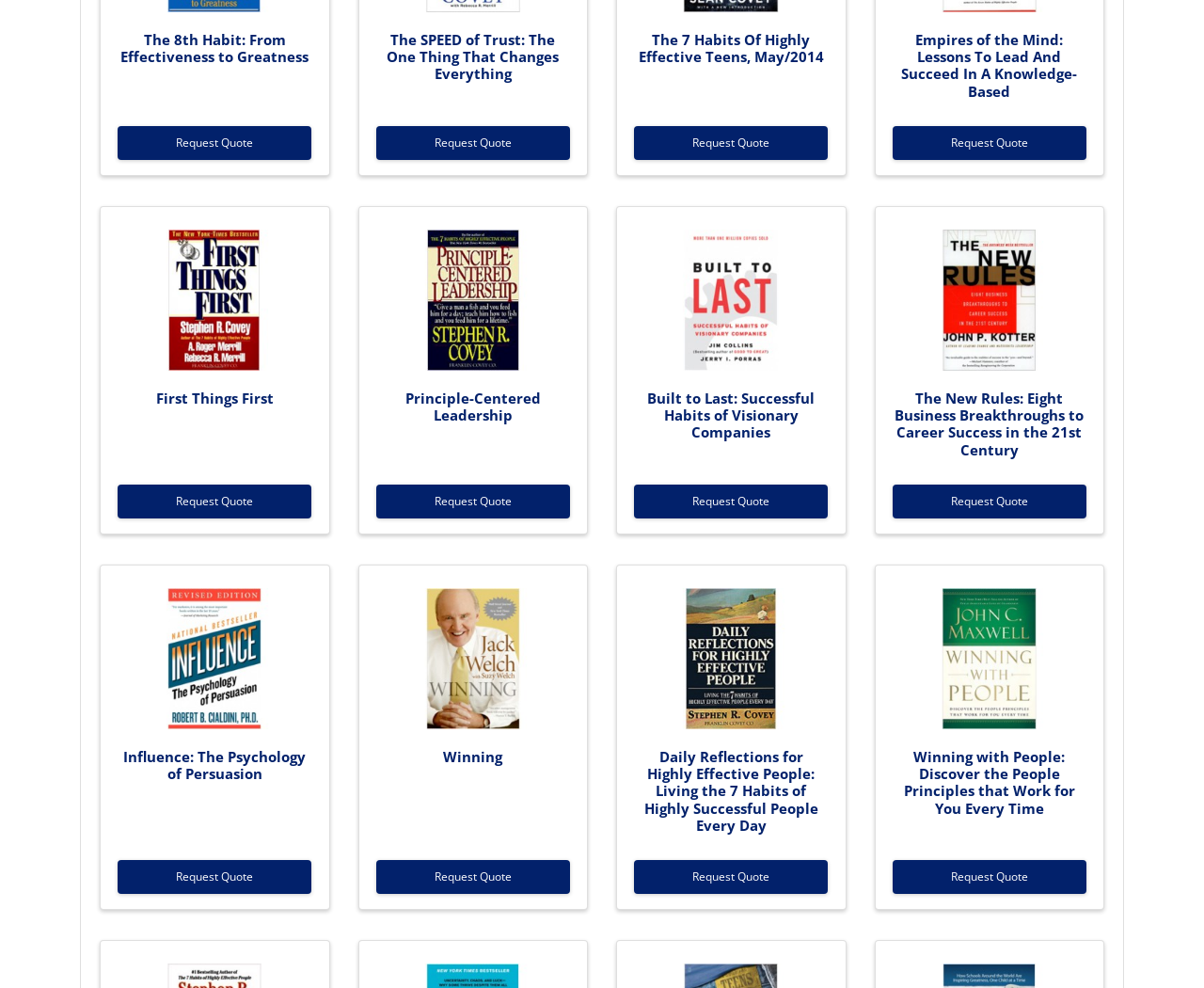Answer the question in a single word or phrase:
How many books are listed on this webpage?

12